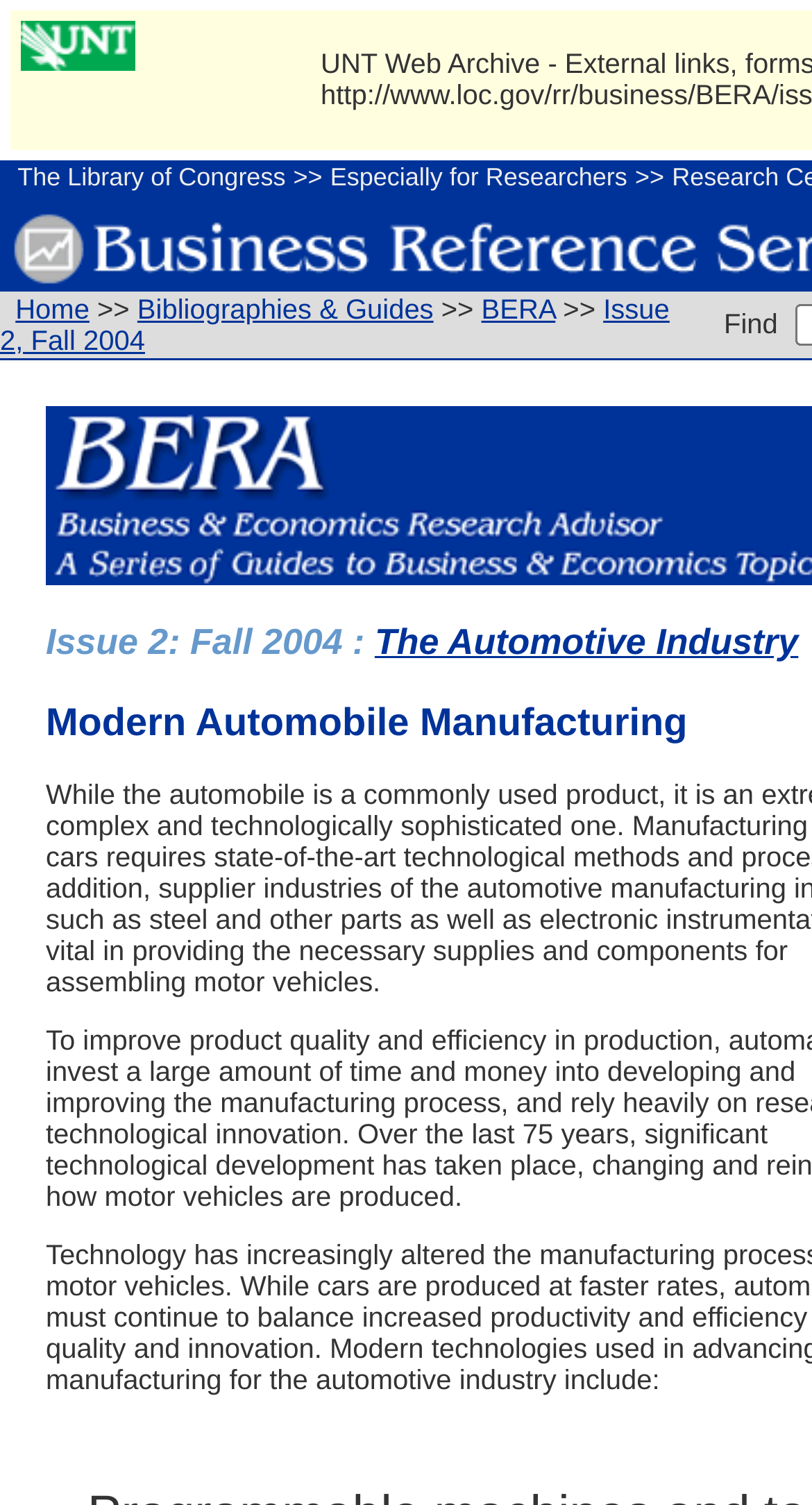Predict the bounding box for the UI component with the following description: "The Library of Congress".

[0.022, 0.107, 0.352, 0.127]